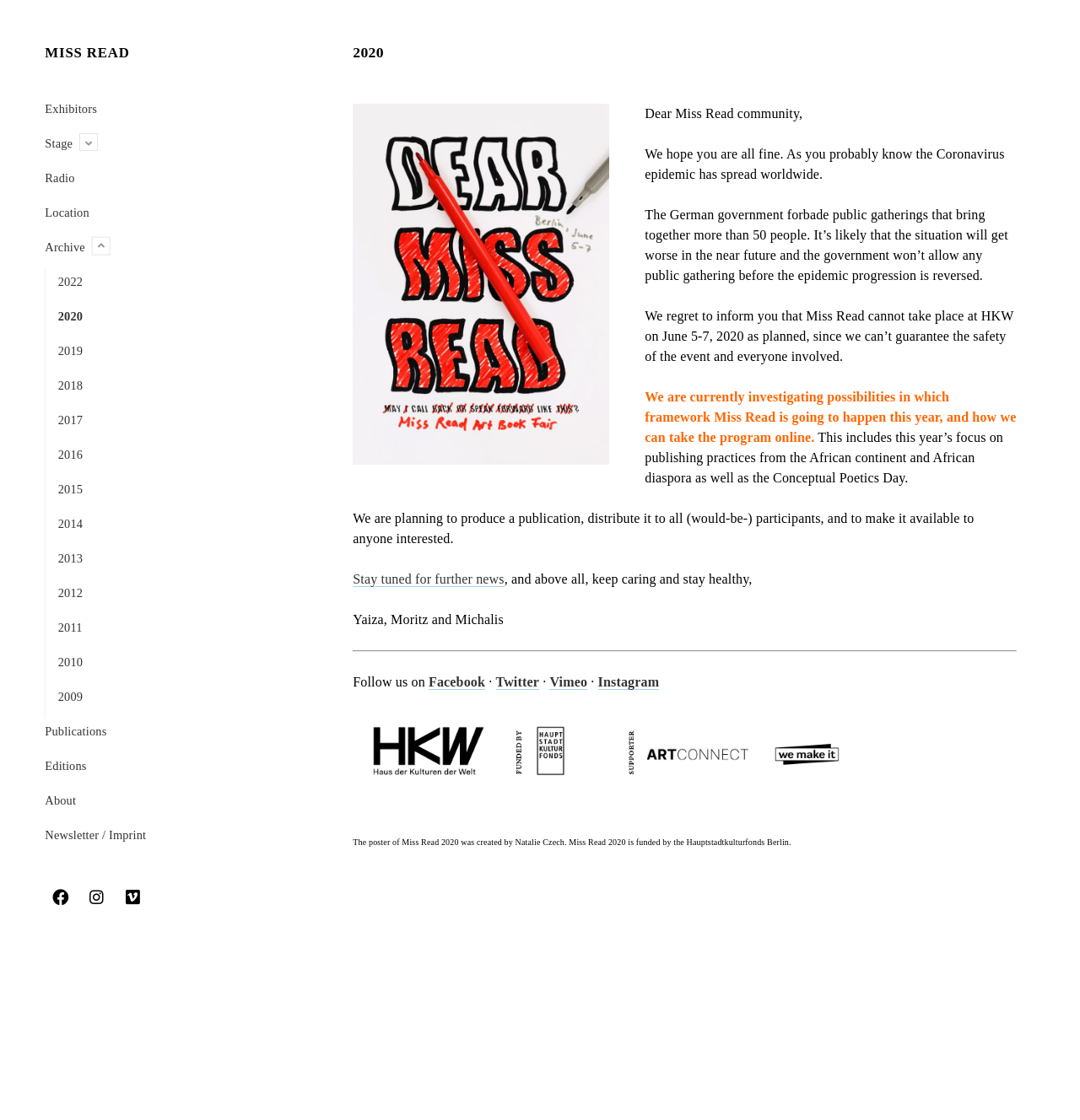How many social media platforms are mentioned?
Could you answer the question with a detailed and thorough explanation?

The social media platforms mentioned are Facebook, Twitter, Vimeo, and Instagram. They are mentioned in the article section, where it says 'Follow us on...' and lists the platforms.